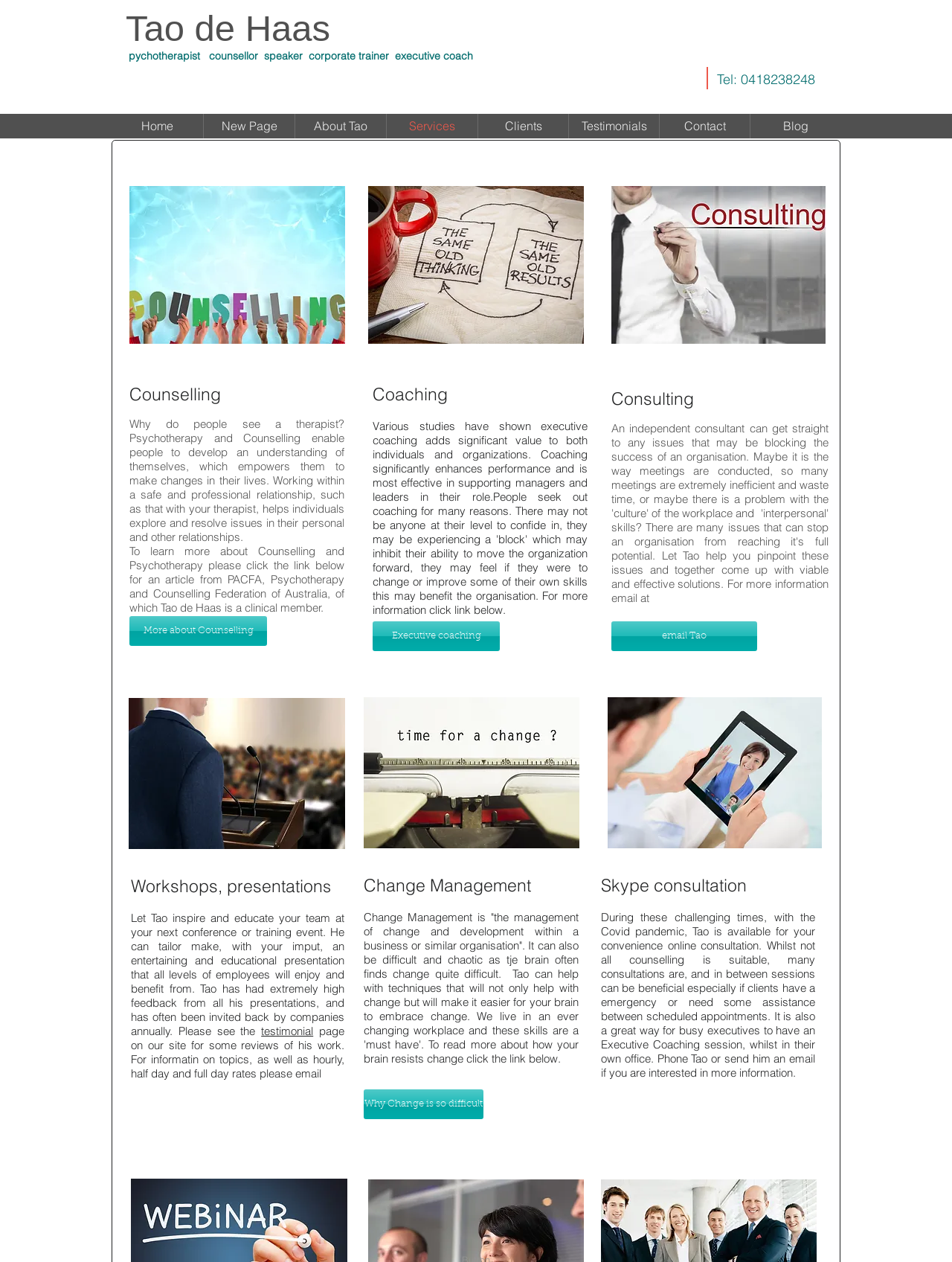Describe the entire webpage, focusing on both content and design.

This webpage is about Tao de Haas, a psychotherapist, counsellor, speaker, corporate trainer, and executive coach. At the top of the page, there is a heading with his name, followed by a brief description of his profession. Below this, there is a social bar with a phone number. 

On the left side of the page, there is a navigation menu with links to different sections of the website, including Home, New Page, About Tao, Services, Clients, Testimonials, Contact, and Blog.

The main content of the page is divided into four sections: Counselling, Workshops and Presentations, Coaching, and Consulting. 

In the Counselling section, there is a heading and a brief description of what counselling is and how it can help individuals. There is also an image of Tao de Haas and a link to learn more about counselling.

The Workshops and Presentations section has a heading and a description of Tao's services, including tailoring presentations for companies. There is also an image and a link to the testimonials page.

The Coaching section has a heading and a description of the benefits of executive coaching, including enhancing performance and supporting managers and leaders. There is also an image and a link to learn more about executive coaching.

The Consulting section has a heading and a brief description of Tao's consulting services. There are also two images, one for Change Management and one for Skype Counselling, with corresponding headings and descriptions. The Change Management section has a link to learn more about why change is difficult, and the Skype Counselling section has a description of online consultation services during the Covid pandemic.